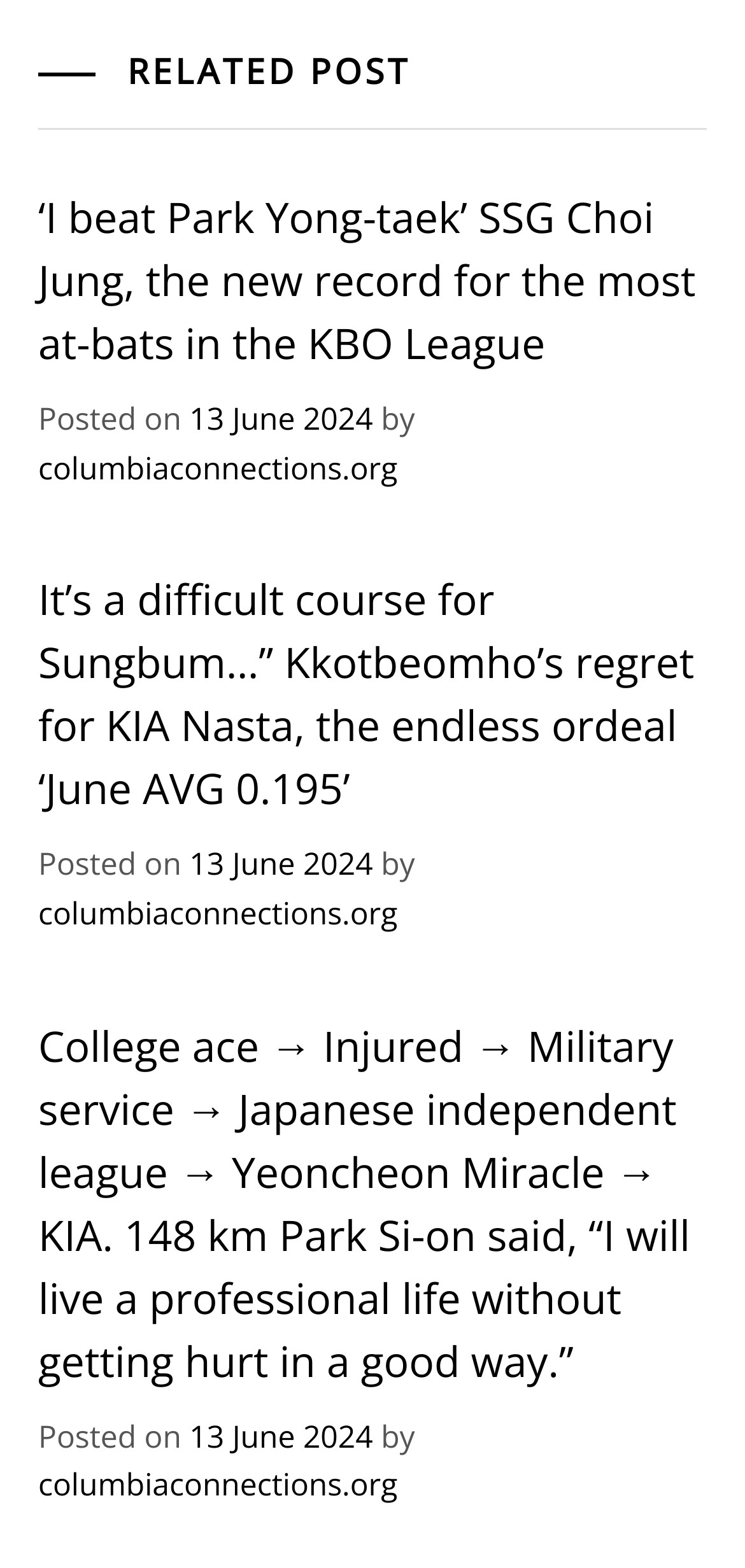Pinpoint the bounding box coordinates of the clickable element needed to complete the instruction: "Read the article 'I beat Park Yong-taek’ SSG Choi Jung, the new record for the most at-bats in the KBO League'". The coordinates should be provided as four float numbers between 0 and 1: [left, top, right, bottom].

[0.051, 0.121, 0.934, 0.238]